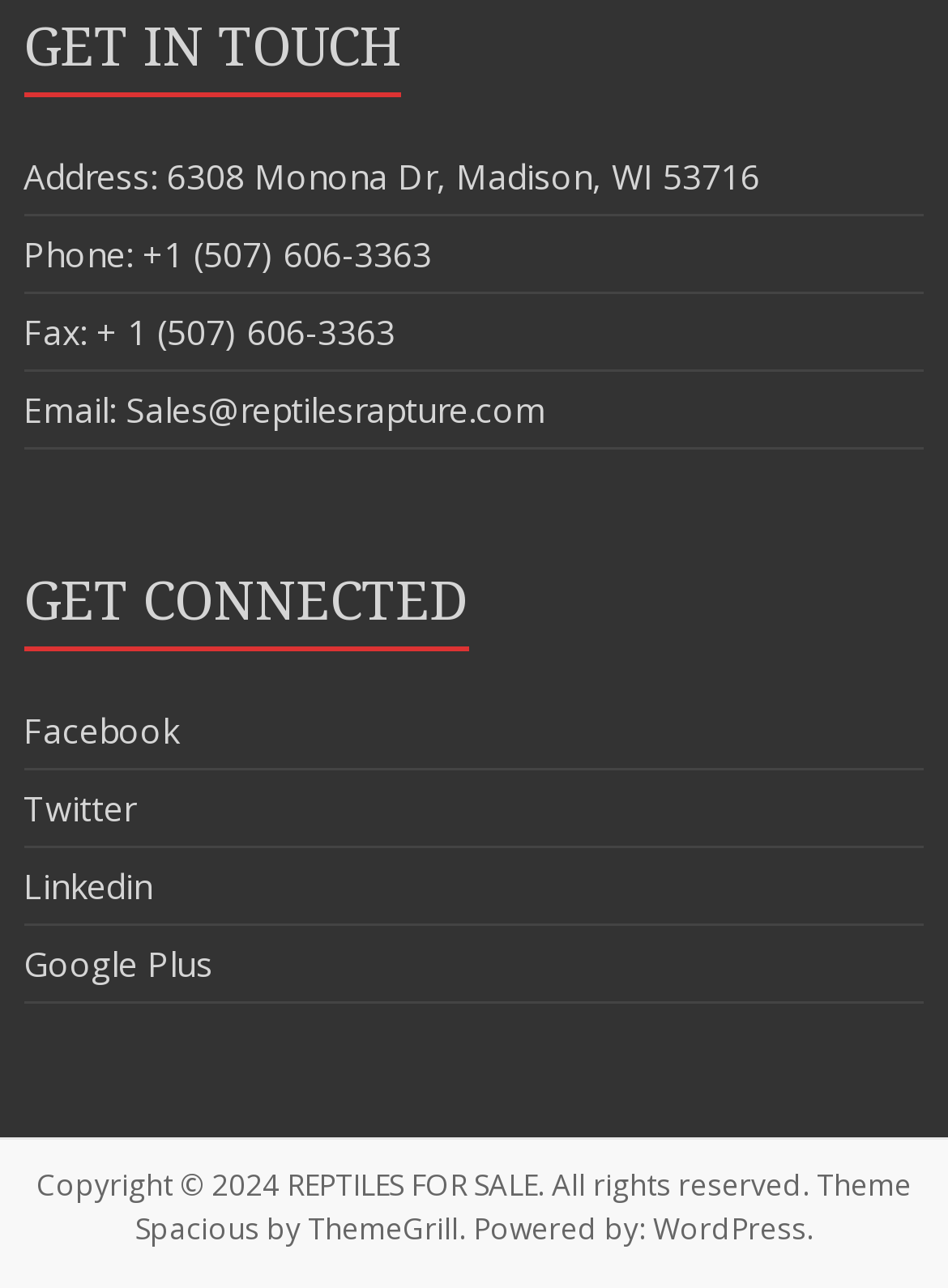Locate the bounding box of the UI element with the following description: "Phone: +1 (507) 606-3363".

[0.025, 0.18, 0.456, 0.216]